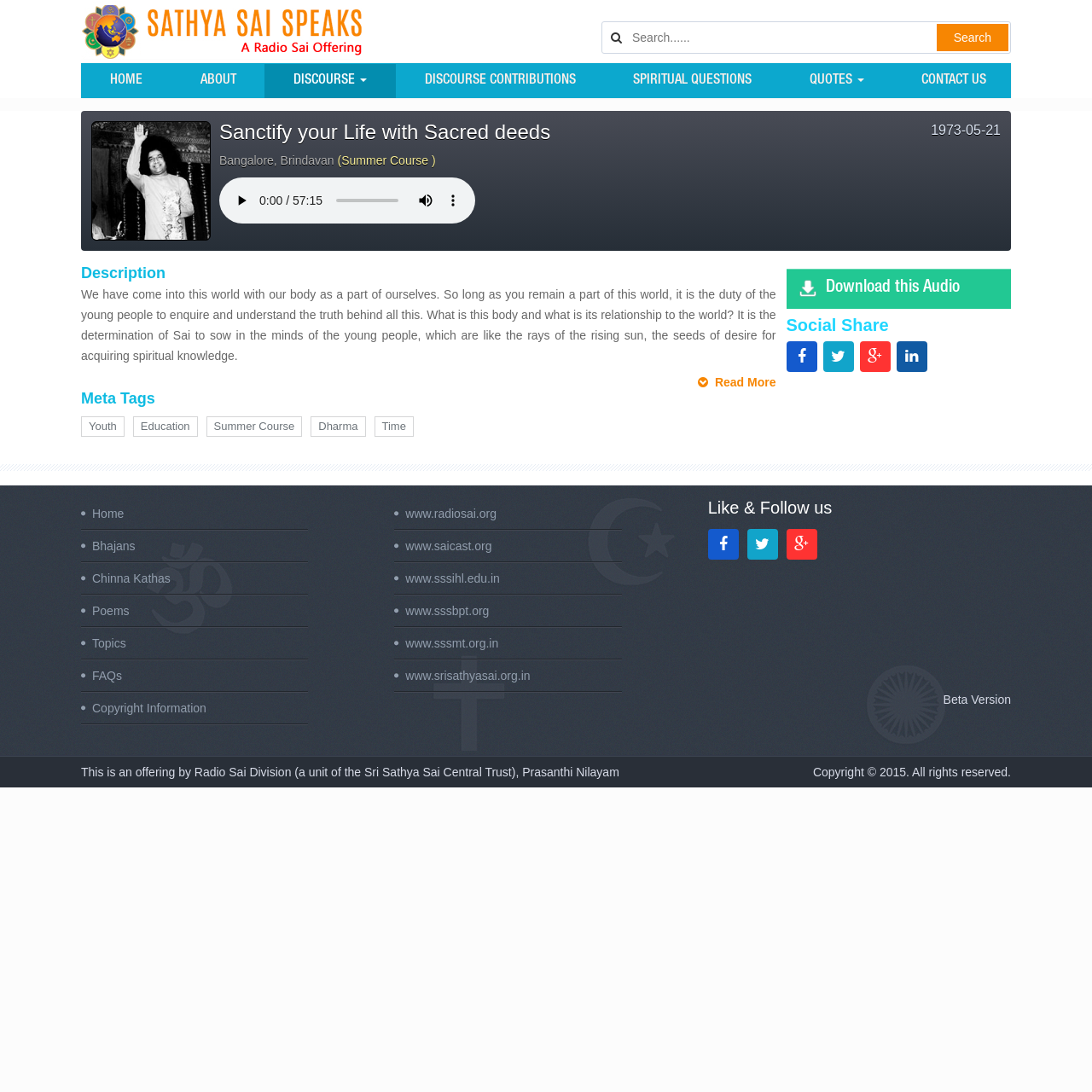What is the purpose of the 'Read More' link?
Give a detailed response to the question by analyzing the screenshot.

The 'Read More' link is likely intended to allow users to read more about the discourse, as it is located at the end of the discourse description and has an icon indicating 'Read More'. This suggests that clicking on the link will reveal additional content related to the discourse.